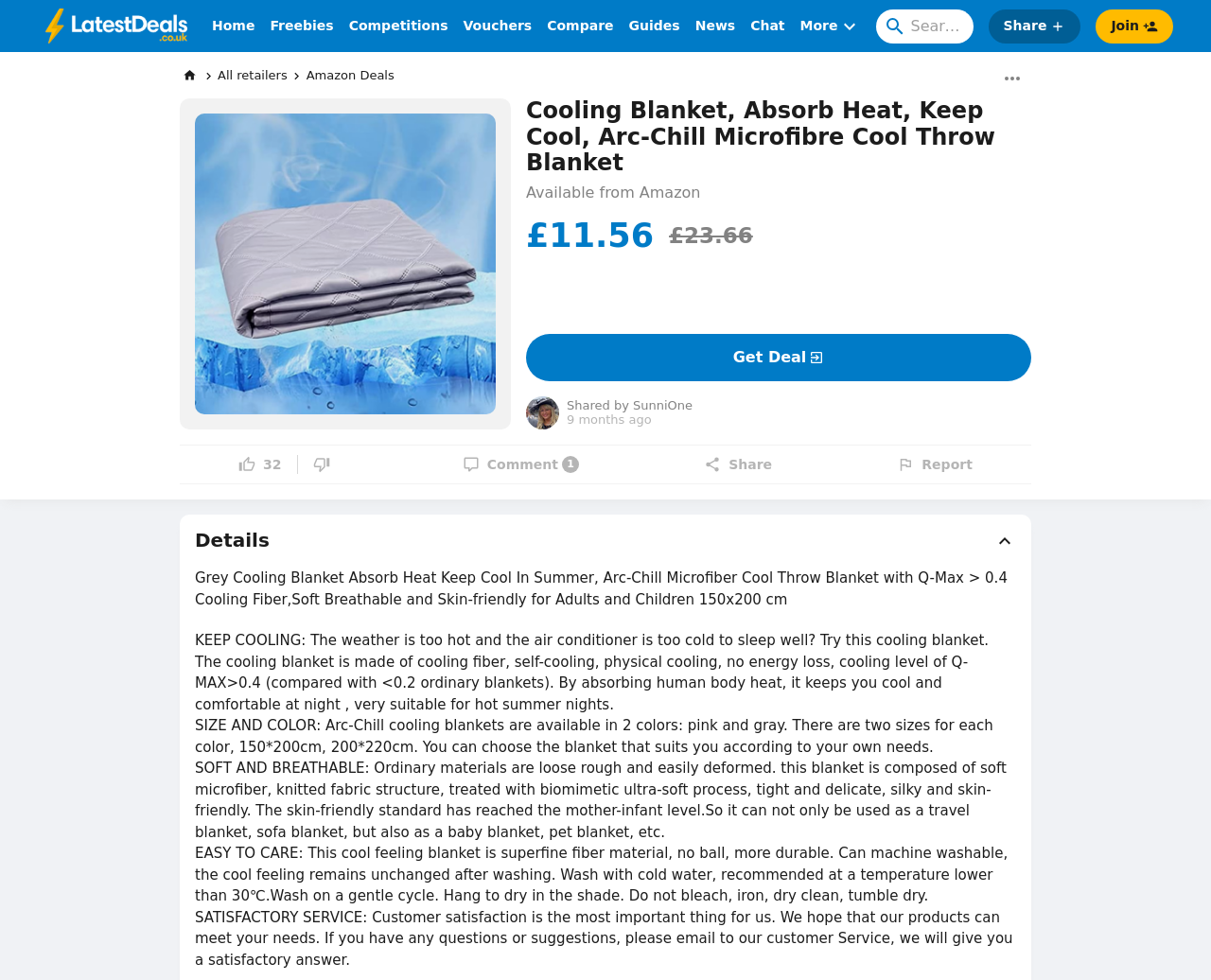How many colors are available for the cooling blanket?
Analyze the screenshot and provide a detailed answer to the question.

According to the product description, the cooling blanket is available in two colors: pink and gray.